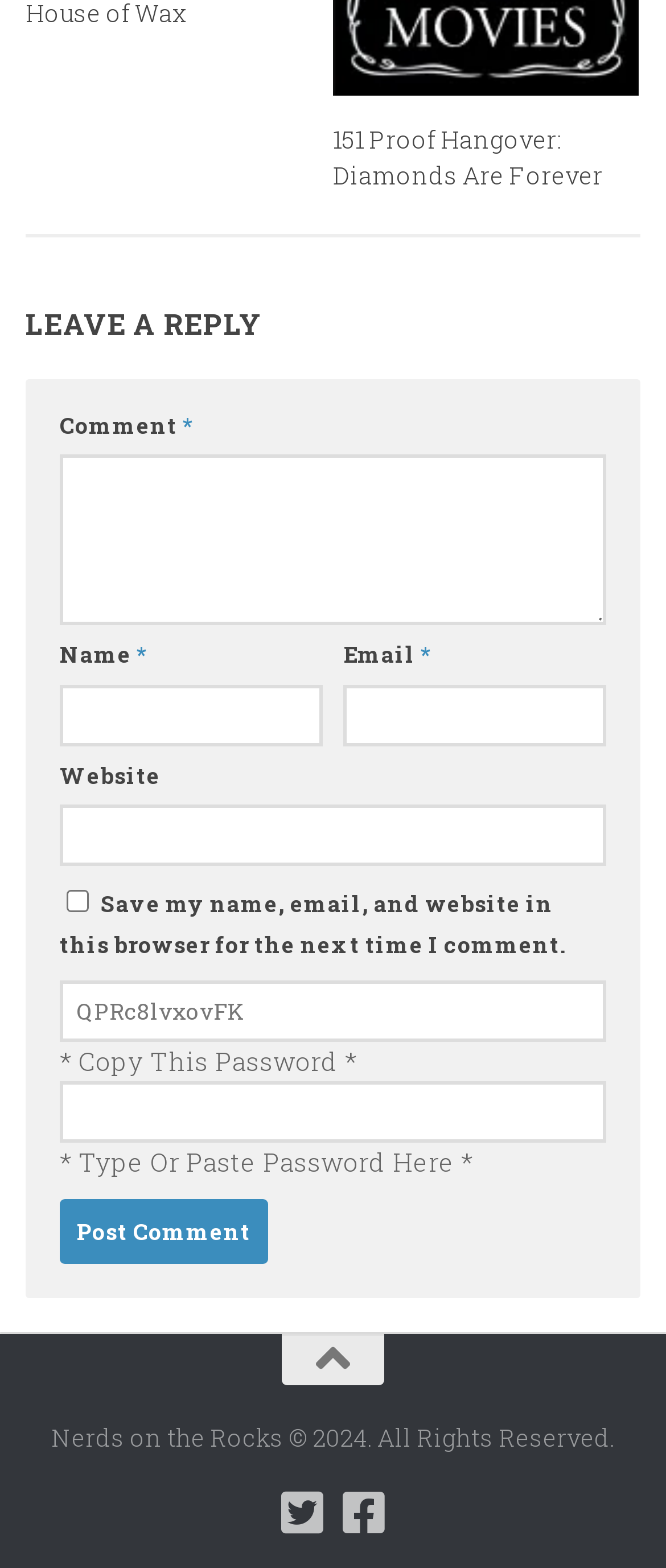Highlight the bounding box coordinates of the region I should click on to meet the following instruction: "Type your name".

[0.09, 0.437, 0.484, 0.476]